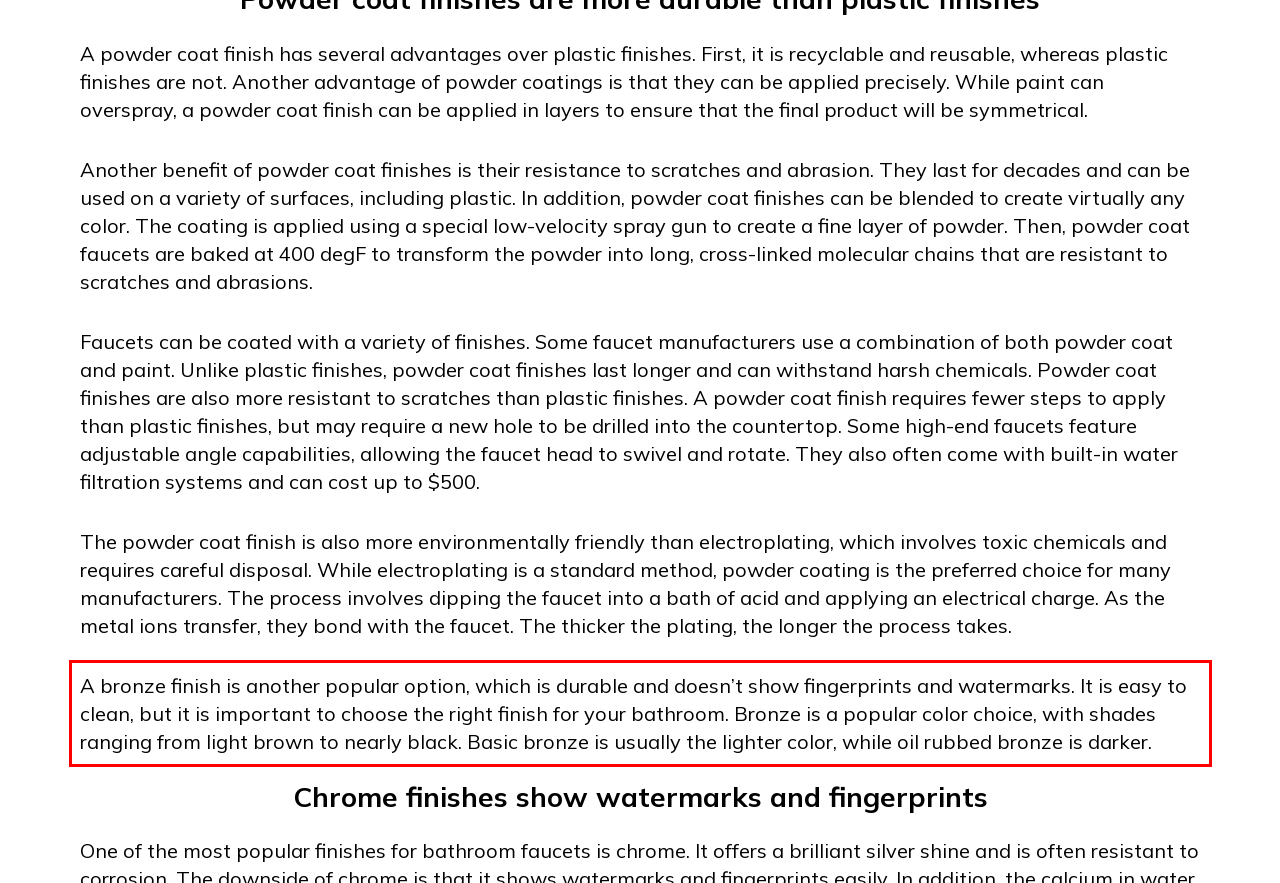Analyze the screenshot of the webpage and extract the text from the UI element that is inside the red bounding box.

A bronze finish is another popular option, which is durable and doesn’t show fingerprints and watermarks. It is easy to clean, but it is important to choose the right finish for your bathroom. Bronze is a popular color choice, with shades ranging from light brown to nearly black. Basic bronze is usually the lighter color, while oil rubbed bronze is darker.